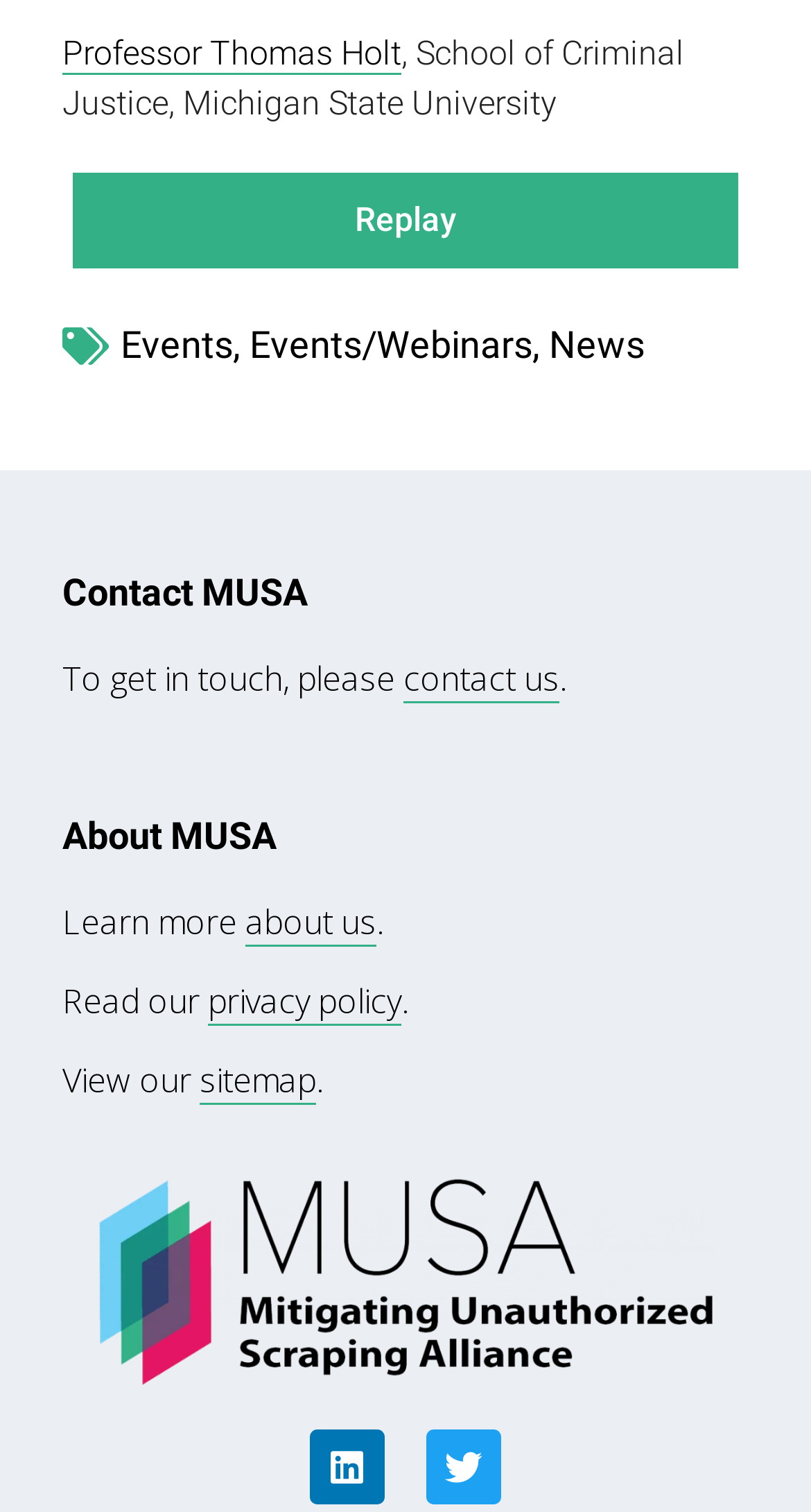Please determine the bounding box coordinates of the element's region to click in order to carry out the following instruction: "replay the event". The coordinates should be four float numbers between 0 and 1, i.e., [left, top, right, bottom].

[0.09, 0.115, 0.91, 0.178]